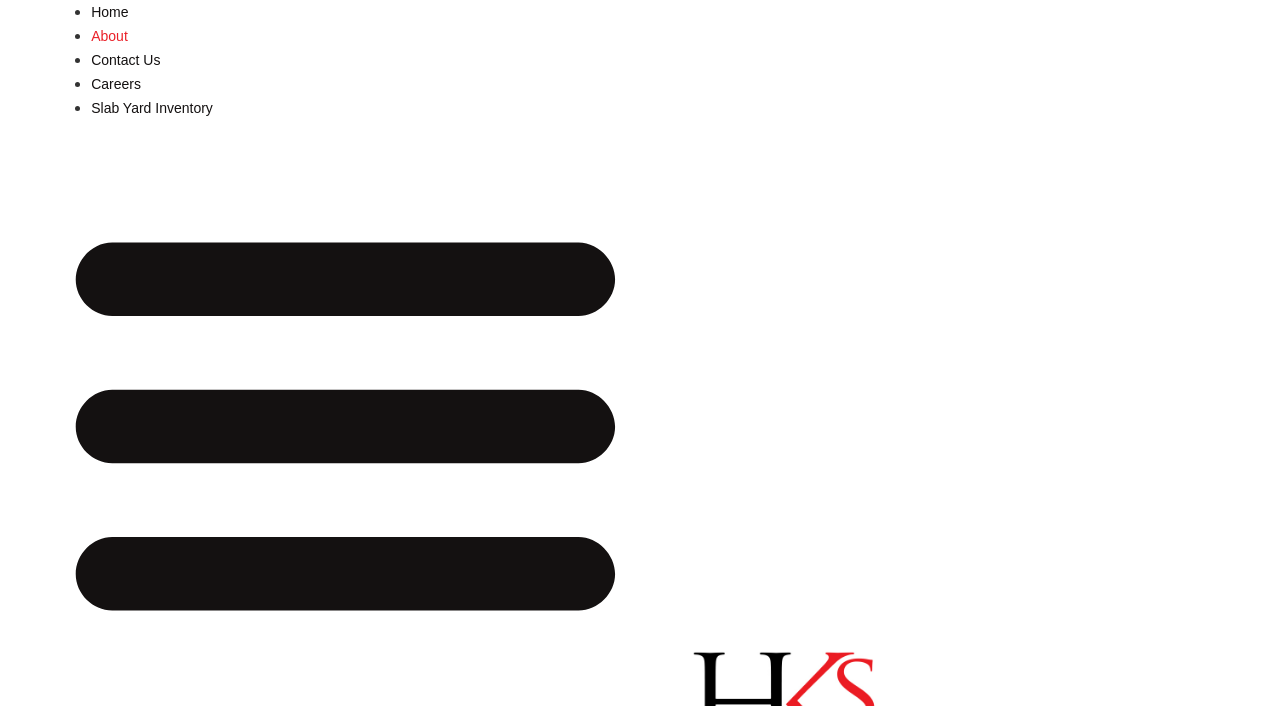Is there a contact page?
Refer to the image and provide a thorough answer to the question.

I checked the navigation menu and found a link labeled 'Contact Us', which suggests that the website has a contact page where users can reach out to the company.